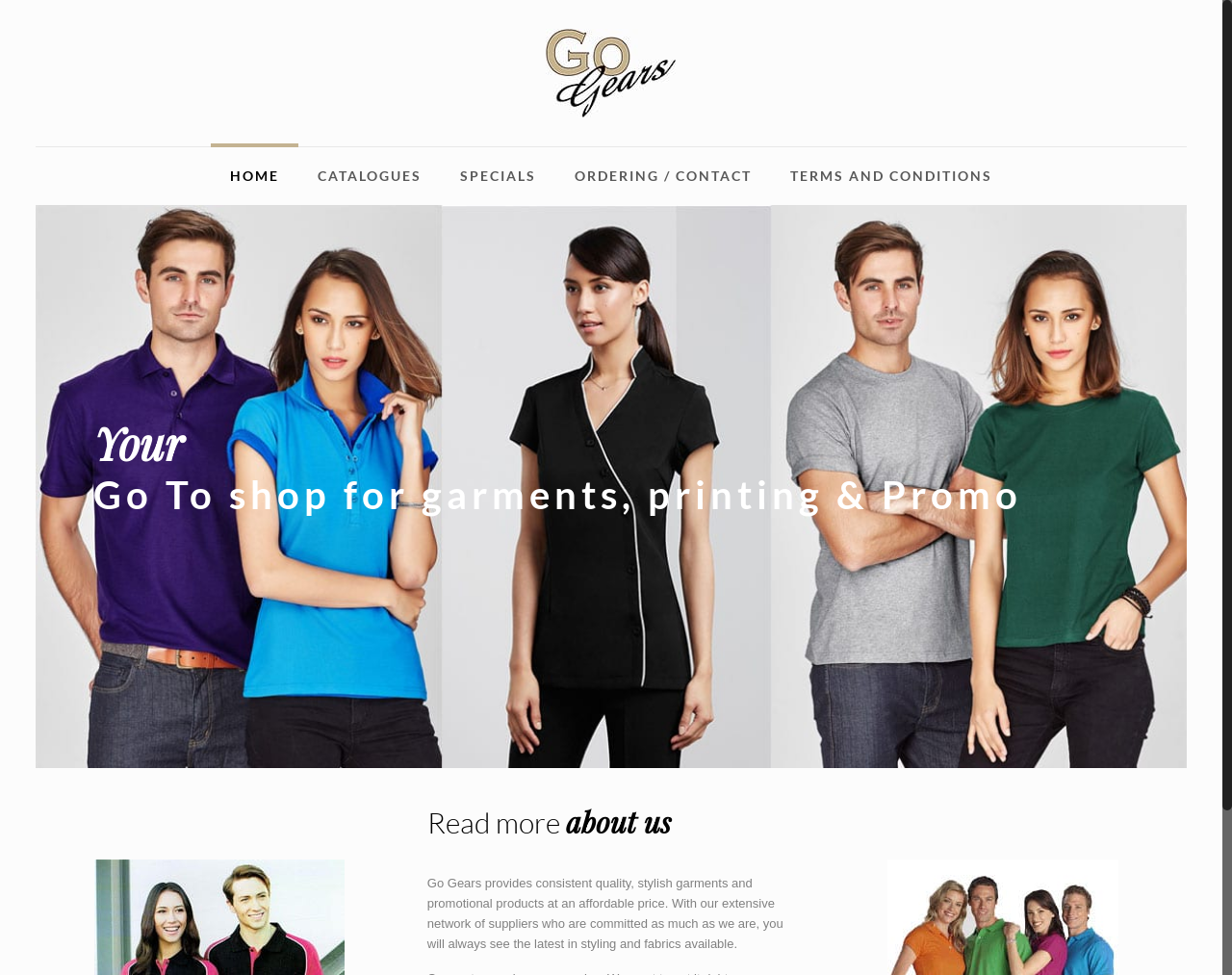Provide the bounding box coordinates of the HTML element described by the text: "ORDERING / CONTACT".

[0.451, 0.151, 0.626, 0.21]